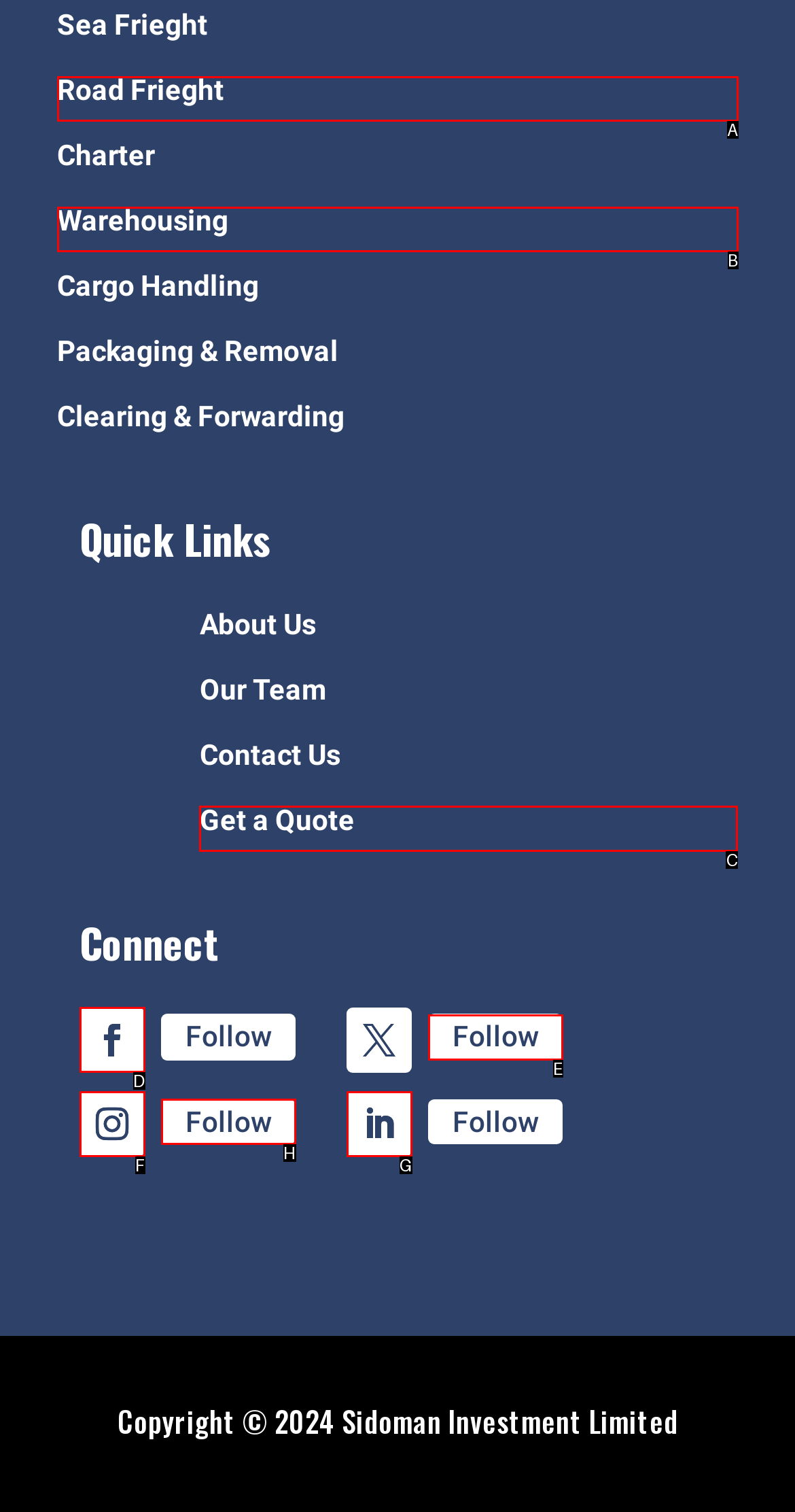Select the correct HTML element to complete the following task: Get a Quote
Provide the letter of the choice directly from the given options.

C